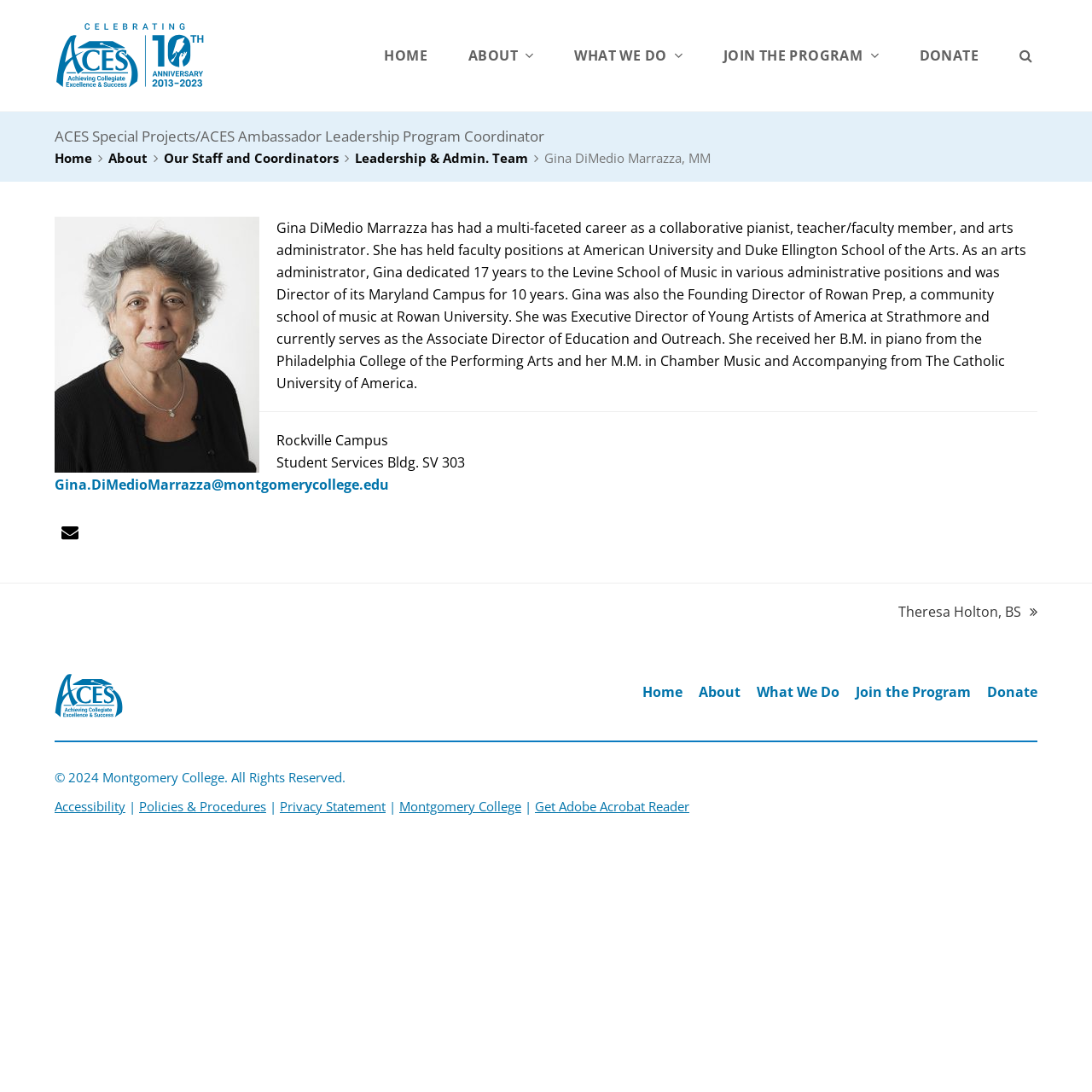Identify the bounding box of the UI element that matches this description: "Leadership & Admin. Team".

[0.325, 0.137, 0.484, 0.152]